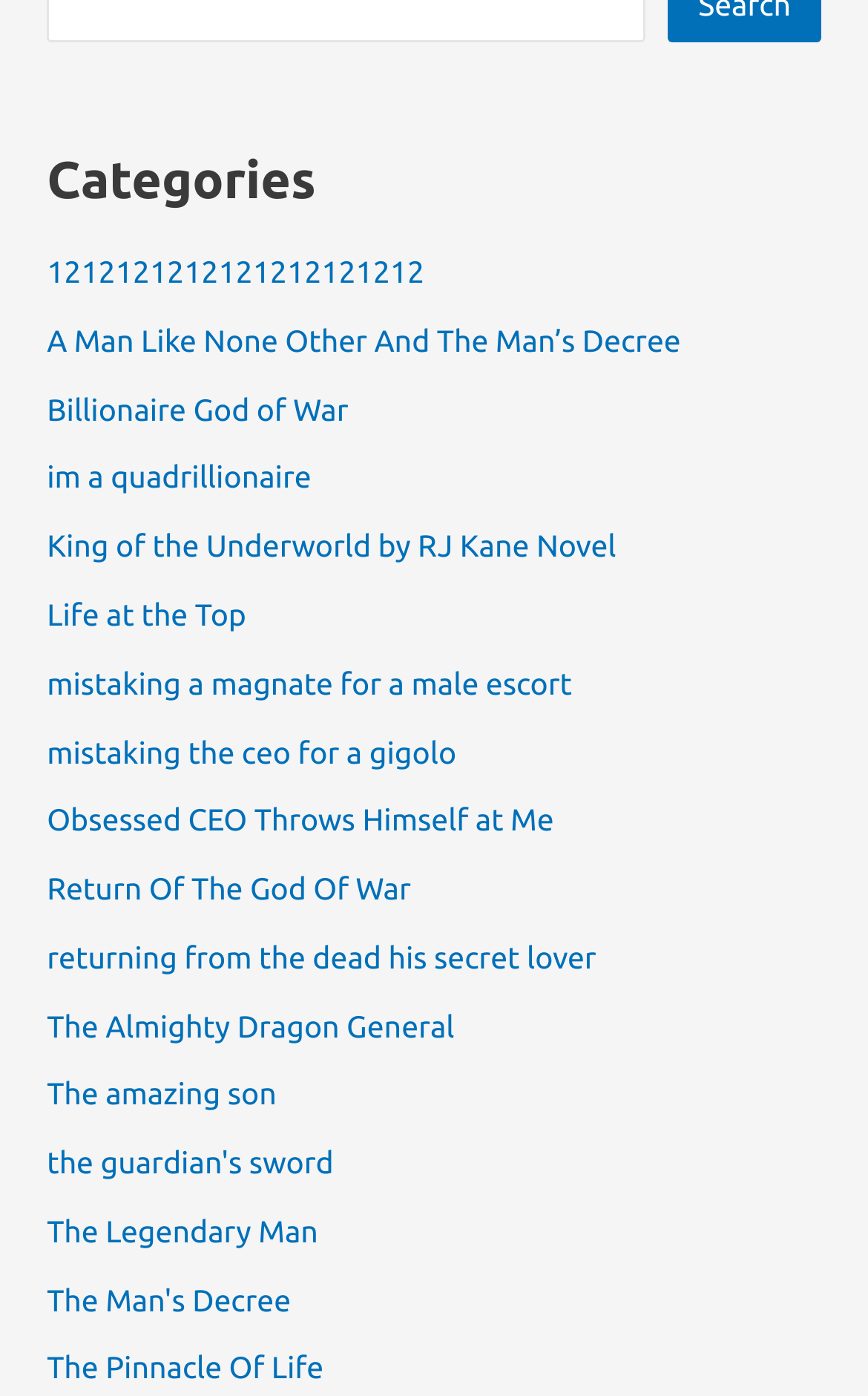Please determine the bounding box coordinates of the area that needs to be clicked to complete this task: 'View the 'Billionaire God of War' novel'. The coordinates must be four float numbers between 0 and 1, formatted as [left, top, right, bottom].

[0.054, 0.28, 0.401, 0.306]